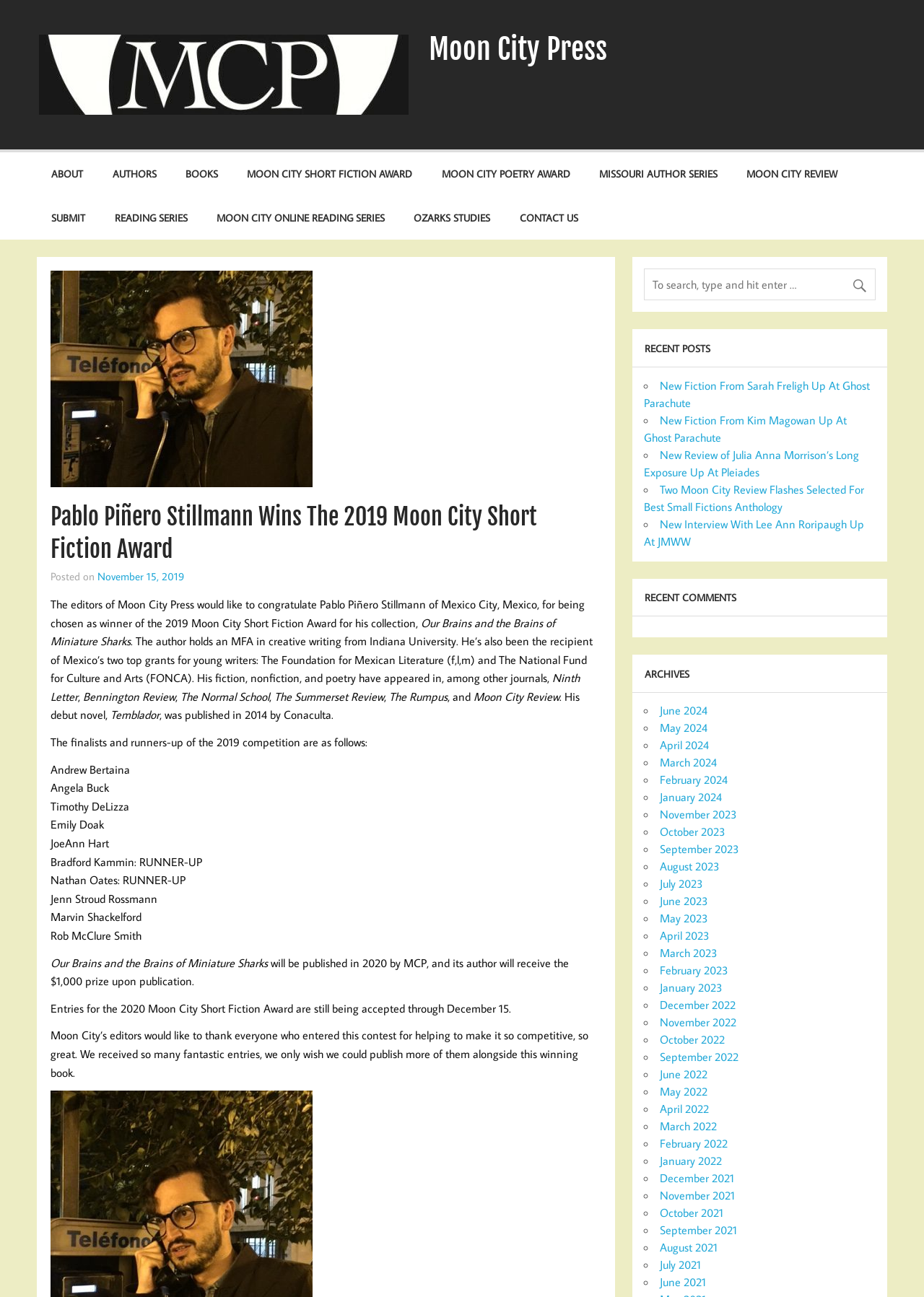Highlight the bounding box coordinates of the element you need to click to perform the following instruction: "Go to ABOUT page."

[0.04, 0.117, 0.106, 0.151]